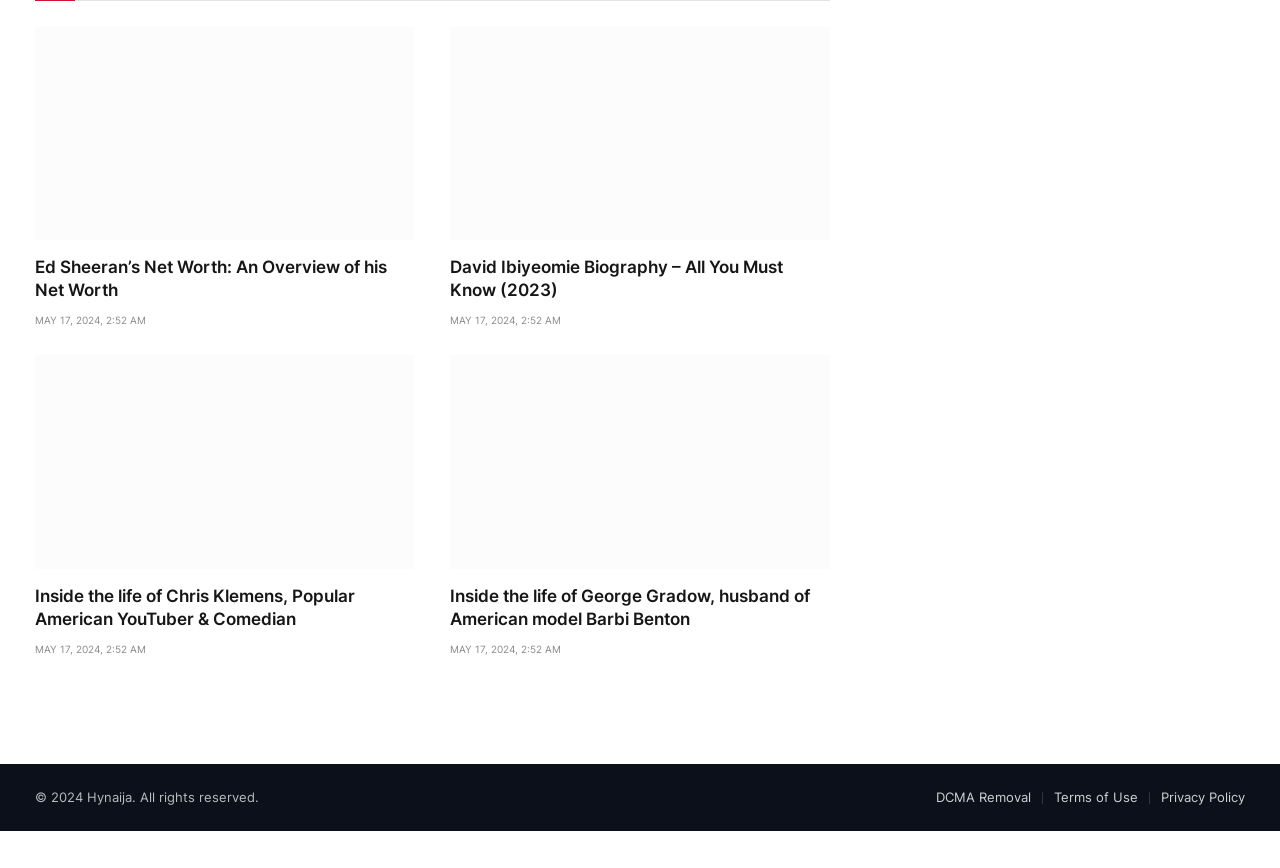Identify the bounding box coordinates of the region that needs to be clicked to carry out this instruction: "View terms of use". Provide these coordinates as four float numbers ranging from 0 to 1, i.e., [left, top, right, bottom].

[0.823, 0.909, 0.889, 0.927]